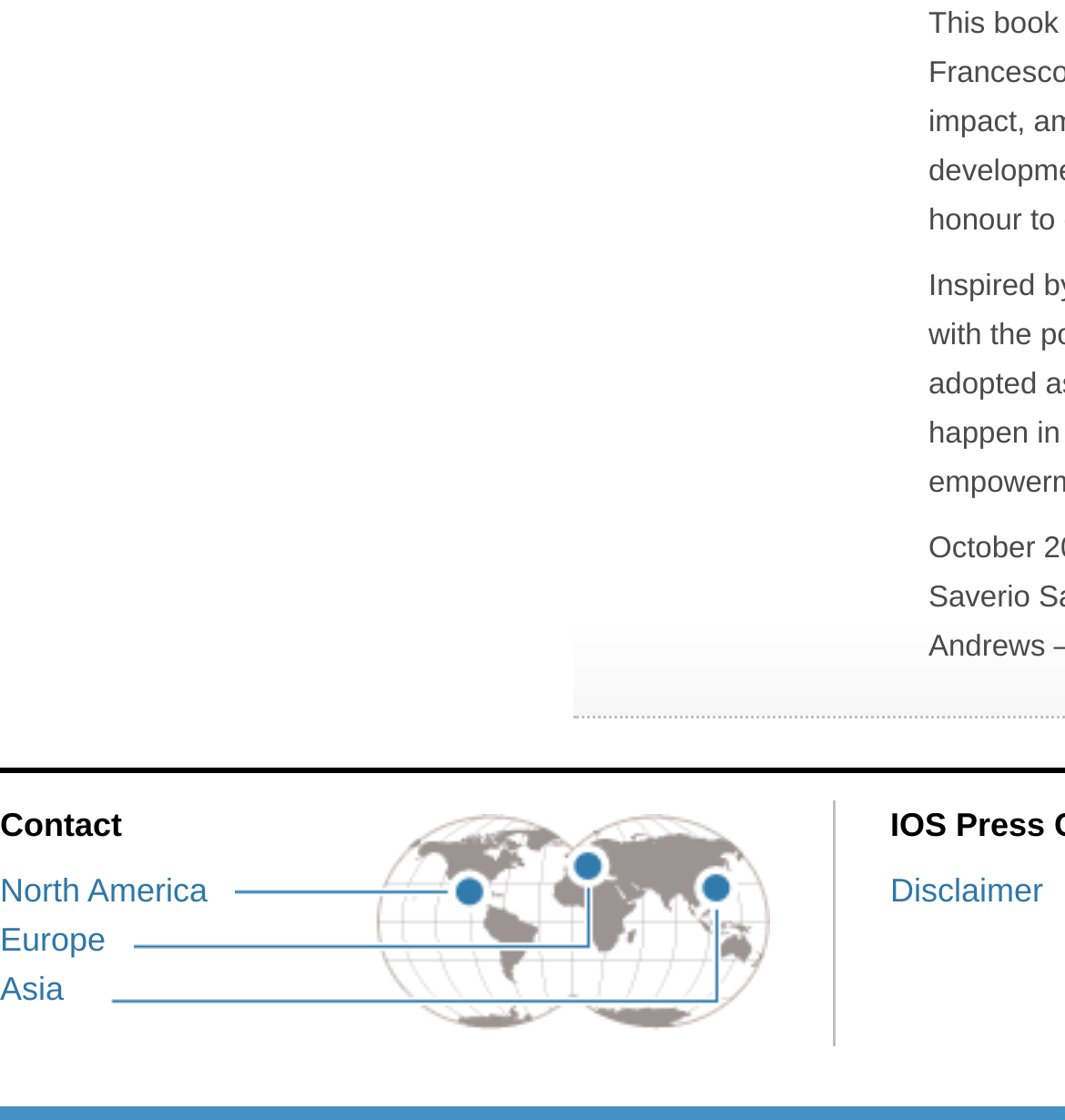Answer this question using a single word or a brief phrase:
What is the region listed between 'Europe' and 'Asia'?

None